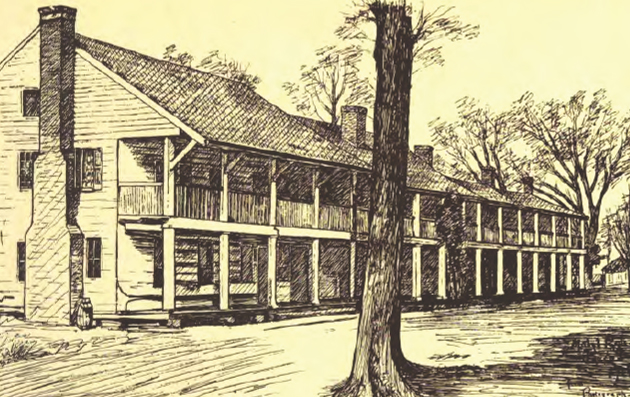What is the original construction period of the Eagle Tavern?
By examining the image, provide a one-word or phrase answer.

1750s